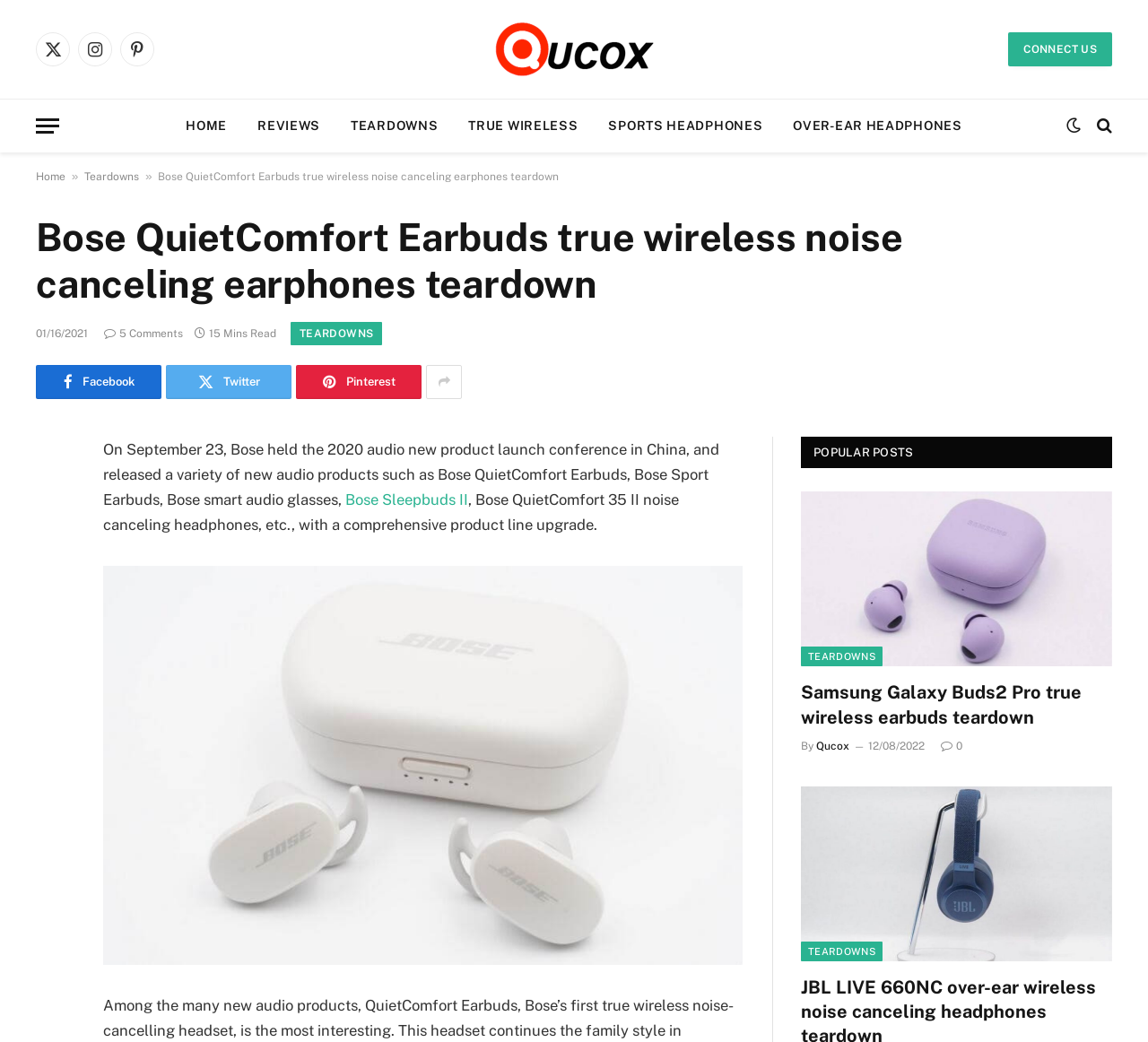Give a short answer using one word or phrase for the question:
How many comments does the article have?

5